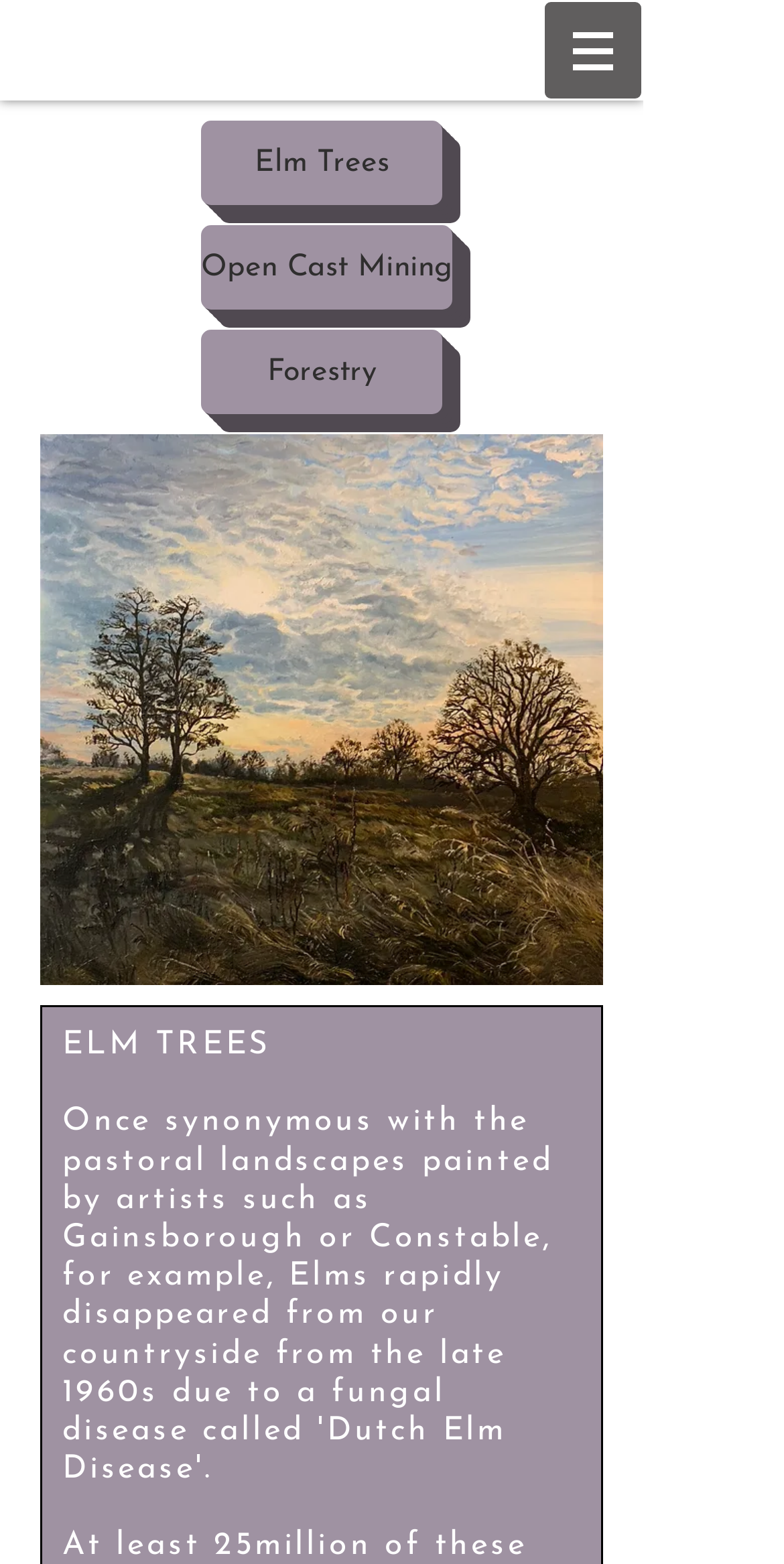Give a comprehensive overview of the webpage, including key elements.

The webpage is titled "Lost Landscapes | Collediaeth" and appears to be a navigation-based page. At the top, there is a navigation section labeled "Site" that spans about 13% of the screen width, situated at the very top of the page. Within this section, there is a button with a popup menu that is not currently expanded. The button features an image that takes up about 5% of the screen width.

Below the navigation section, there is a large generic element that occupies about 72% of the screen width and 35% of the screen height. This element is positioned roughly in the top half of the page.

To the left of the generic element, there are three static text elements. The first text element reads "ELM TREES" and is positioned about 7% from the top and 8% from the left of the screen. The second text element is a non-breaking space character and is situated below the "ELM TREES" text, about 95% from the top and 8% from the left of the screen.

To the right of the generic element, there are three links arranged vertically. The first link is "Elm Trees", followed by "Open Cast Mining", and then "Forestry". These links are positioned about 25% from the left and 7% from the top of the screen, with each link stacked below the previous one.